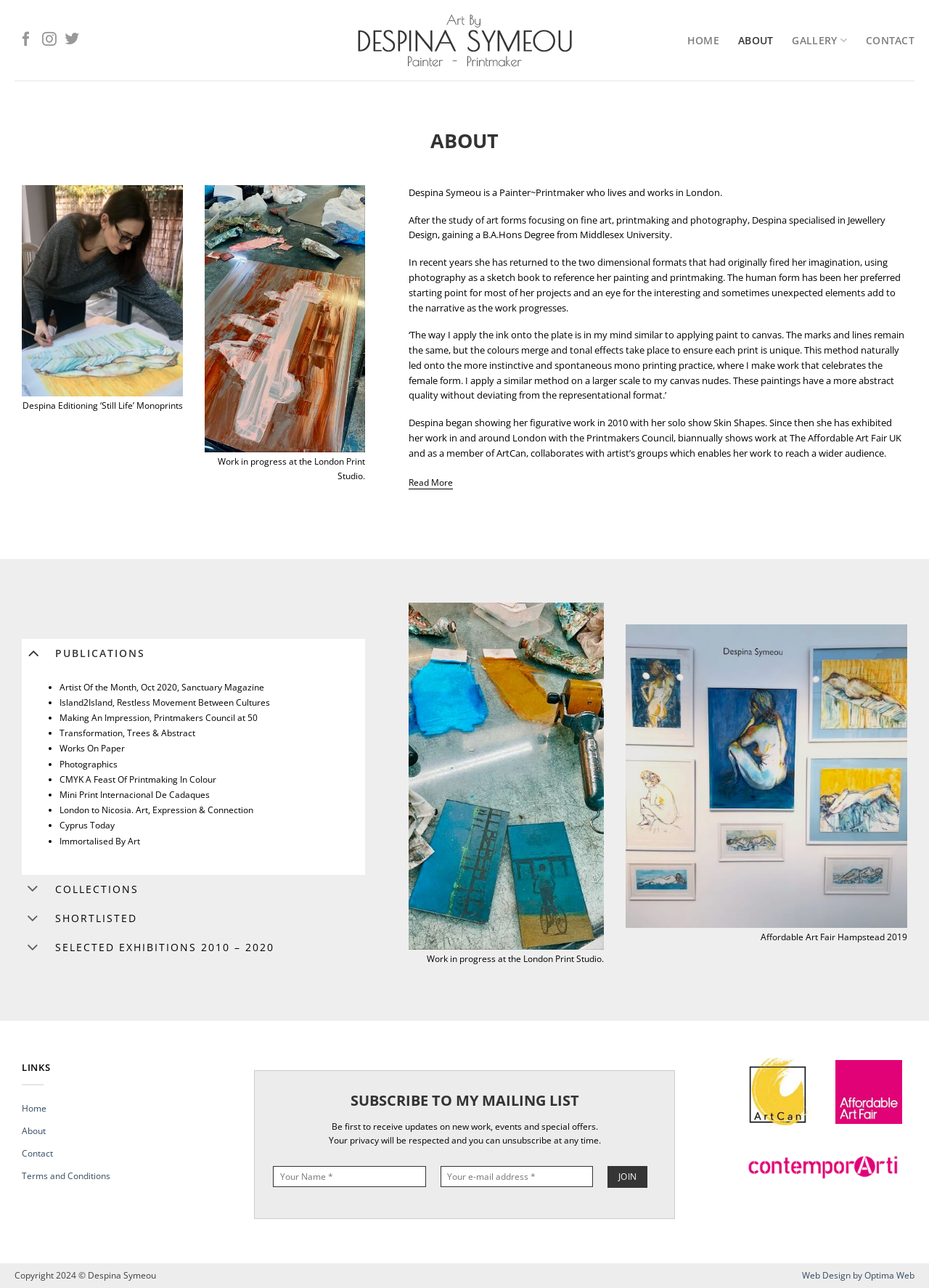What is the name of the painter?
From the image, respond using a single word or phrase.

Despina Symeou